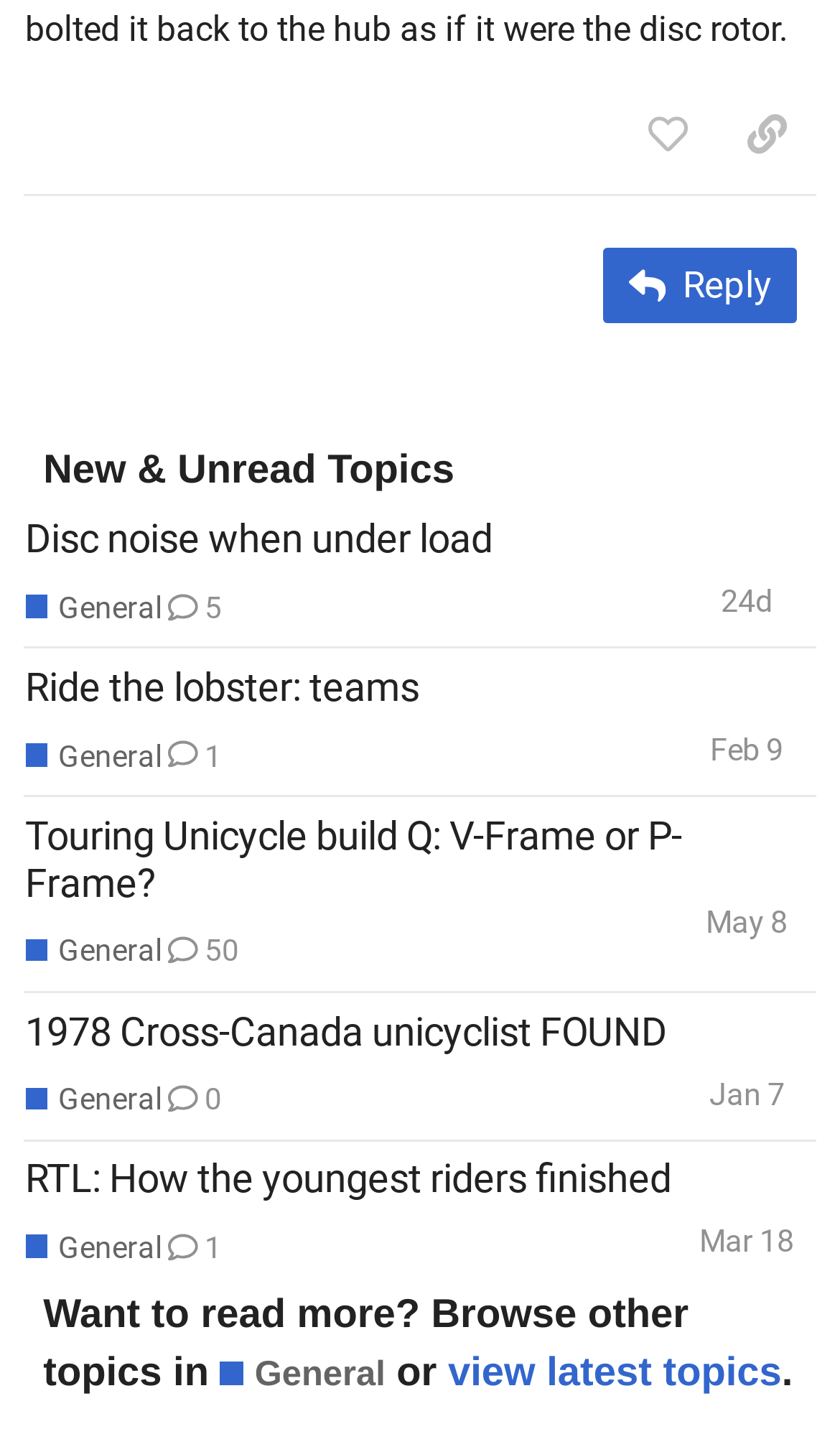Please provide a brief answer to the following inquiry using a single word or phrase:
What is the topic of the first unread post?

Disc noise when under load